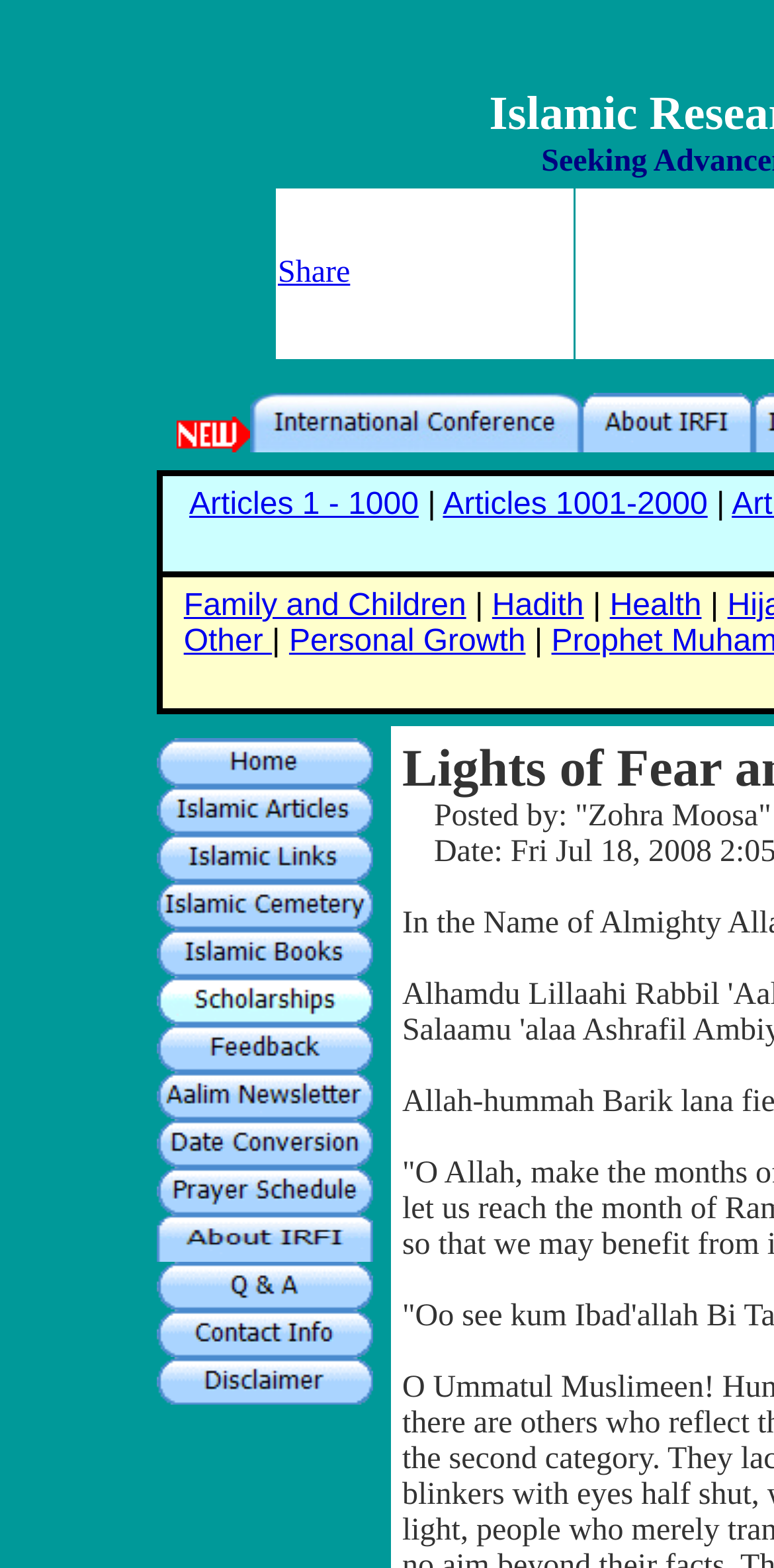What is the last link in the left sidebar?
Based on the image, please offer an in-depth response to the question.

I looked at the left sidebar and found a list of links. The last link in the list is 'Disclaimer'.